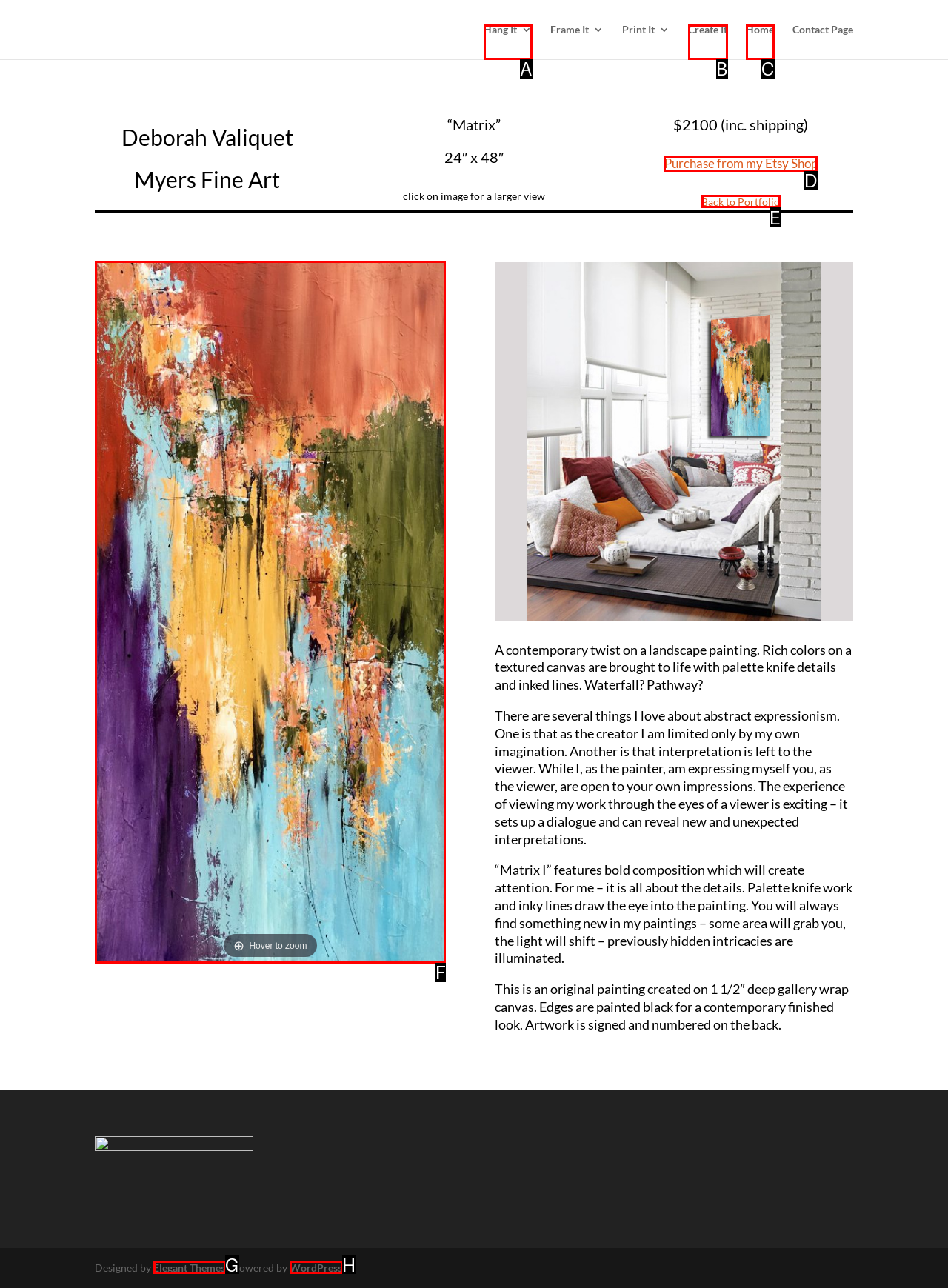Find the appropriate UI element to complete the task: Purchase the artwork from Etsy Shop. Indicate your choice by providing the letter of the element.

D